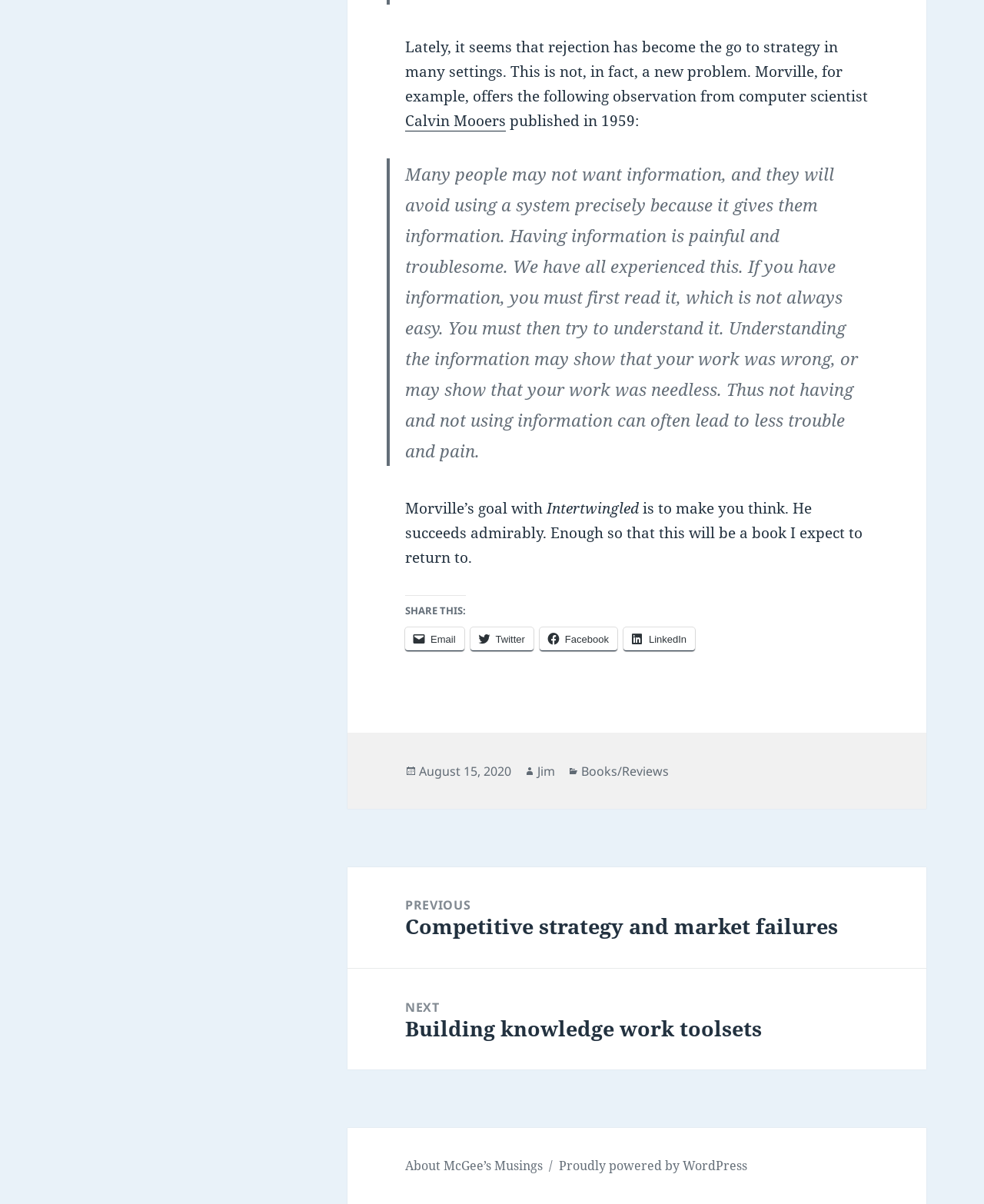Please determine the bounding box coordinates for the element that should be clicked to follow these instructions: "Learn more about the author Jim".

[0.546, 0.633, 0.564, 0.648]